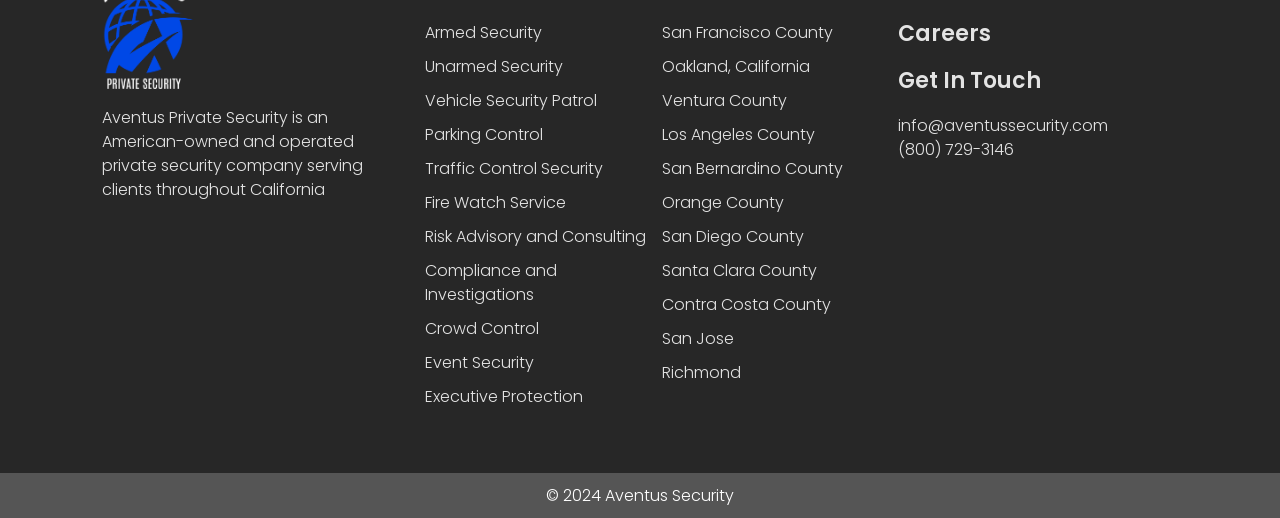Provide a brief response to the question below using a single word or phrase: 
What is the phone number of Aventus Security?

(800) 729-3146